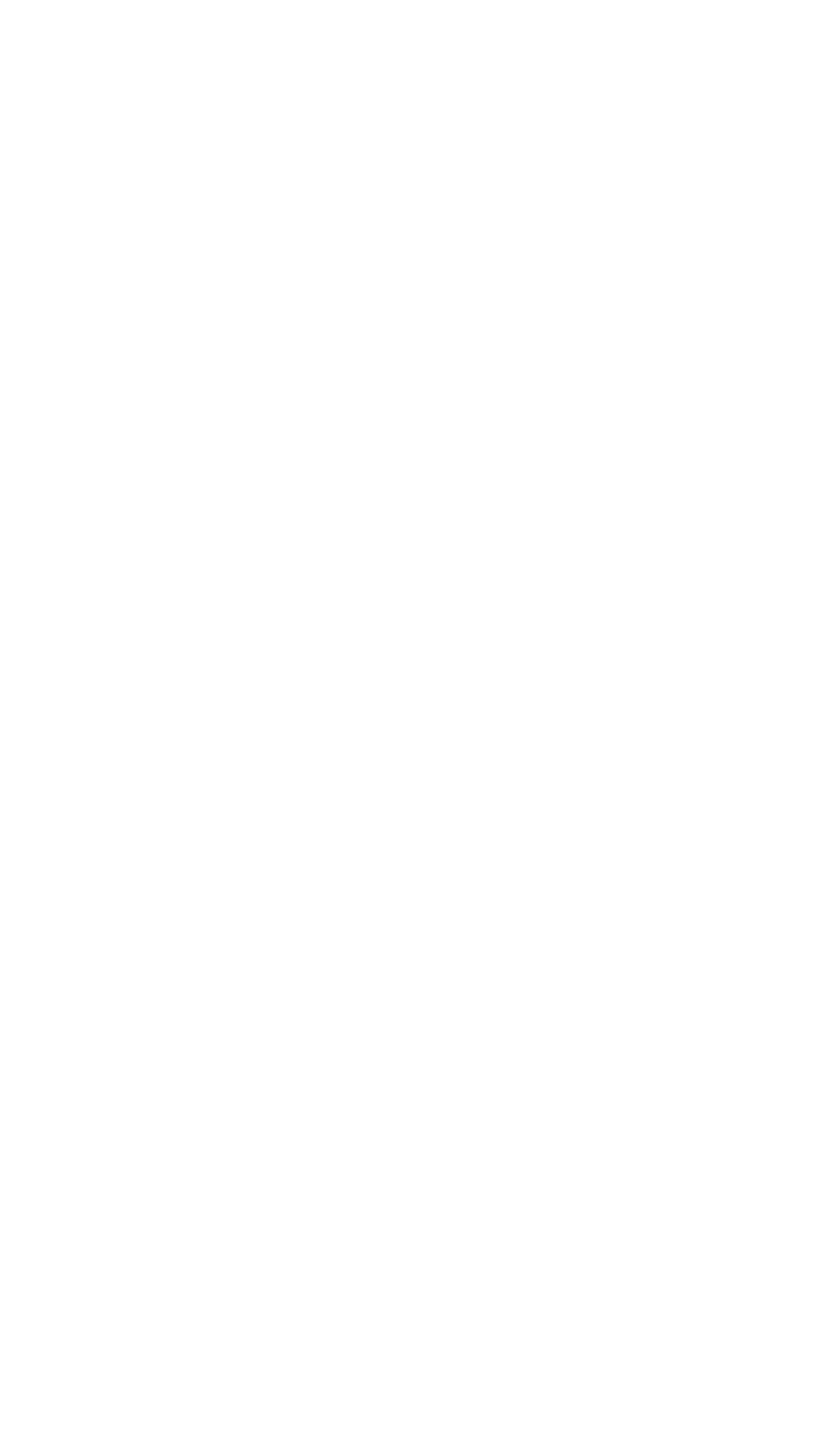Find the bounding box coordinates for the area that should be clicked to accomplish the instruction: "Visit the Regional Research Institute".

[0.336, 0.538, 0.822, 0.562]